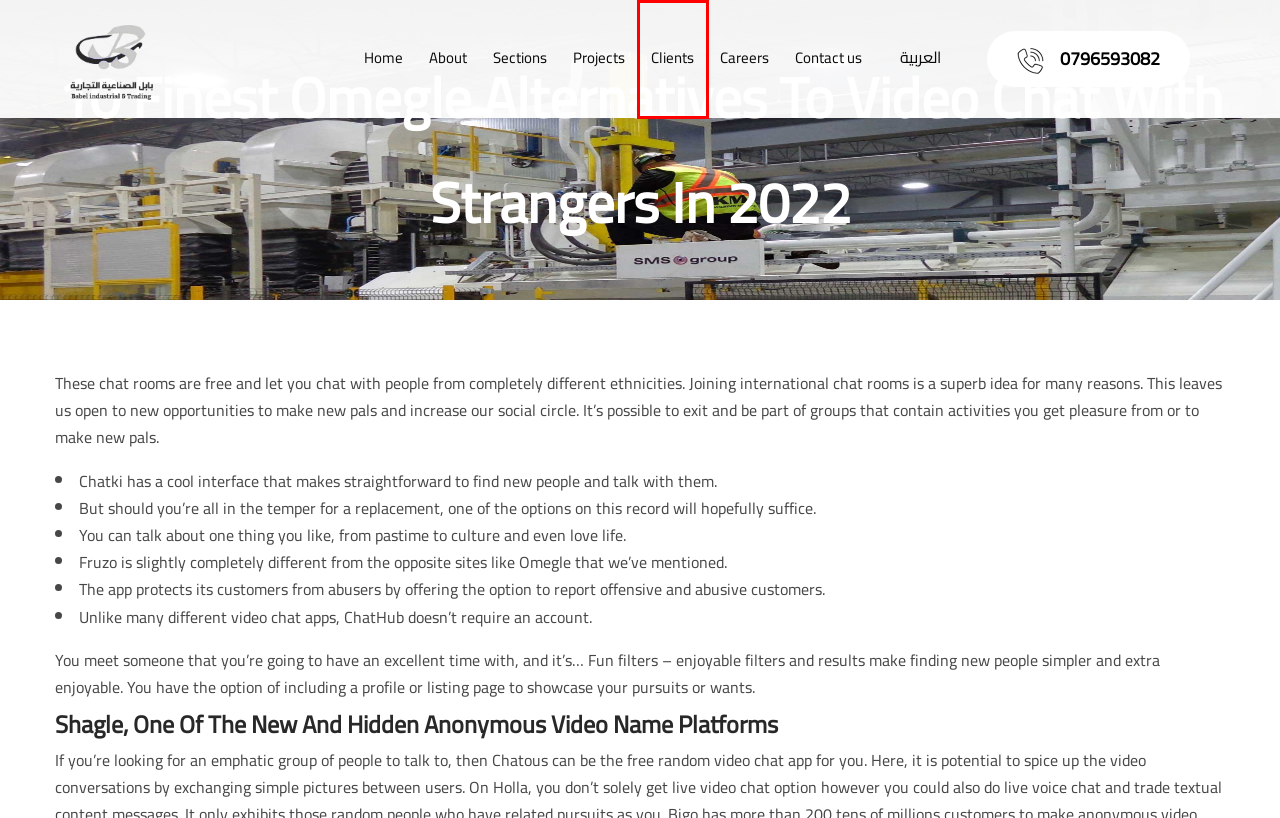Look at the screenshot of a webpage, where a red bounding box highlights an element. Select the best description that matches the new webpage after clicking the highlighted element. Here are the candidates:
A. Babel Industrial & Trading – Babel Industrial & Trading
B. غير مصنف – Babel Industrial & Trading
C. Contact us – Babel Industrial & Trading
D. Sections – Babel Industrial & Trading
E. Clients – Babel Industrial & Trading
F. Projects – Babel Industrial & Trading
G. Careers – Babel Industrial & Trading
H. About – Babel Industrial & Trading

E